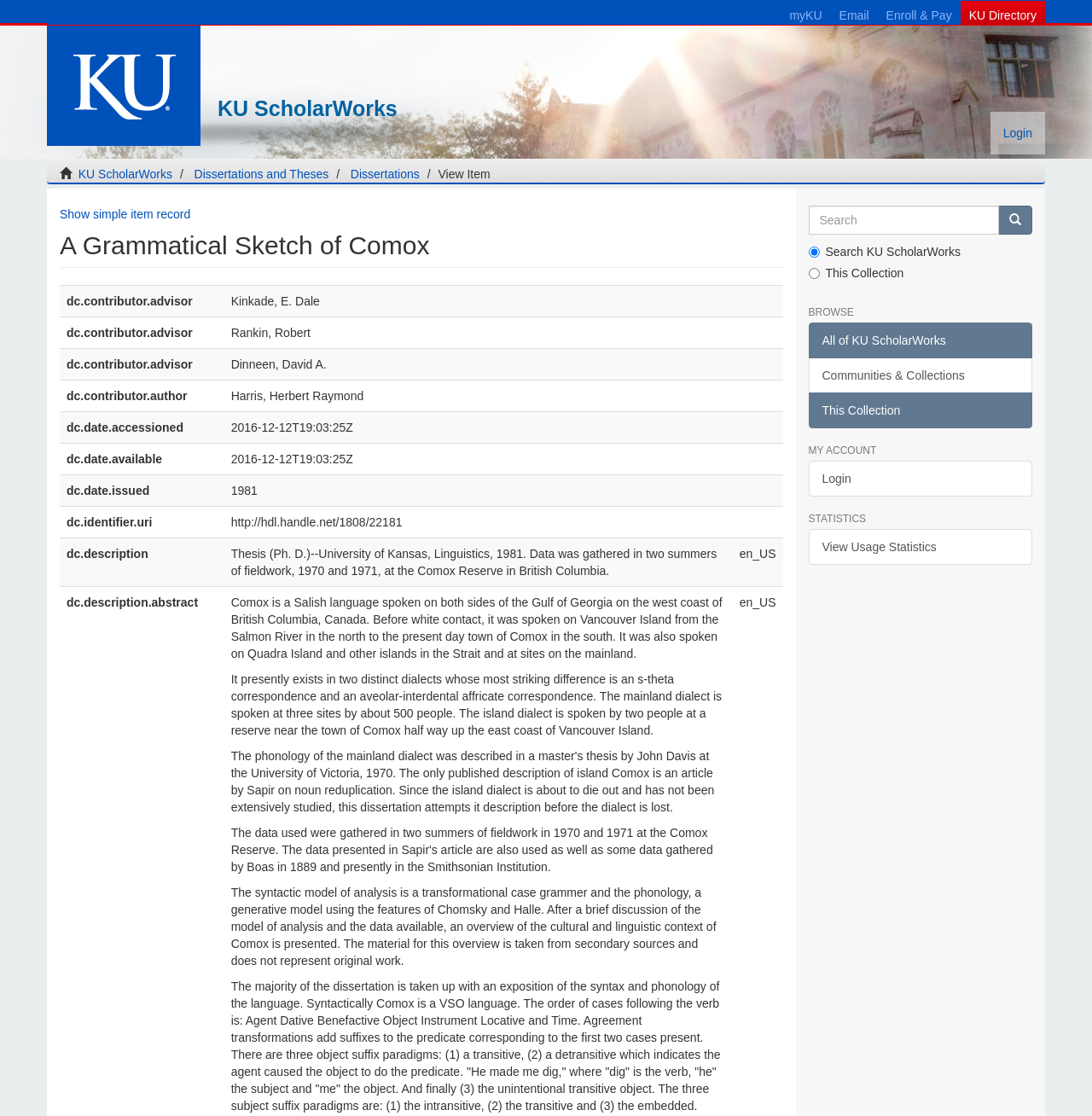Find the bounding box coordinates for the area you need to click to carry out the instruction: "Click on the 'KU ScholarWorks' link". The coordinates should be four float numbers between 0 and 1, indicated as [left, top, right, bottom].

[0.199, 0.084, 0.512, 0.111]